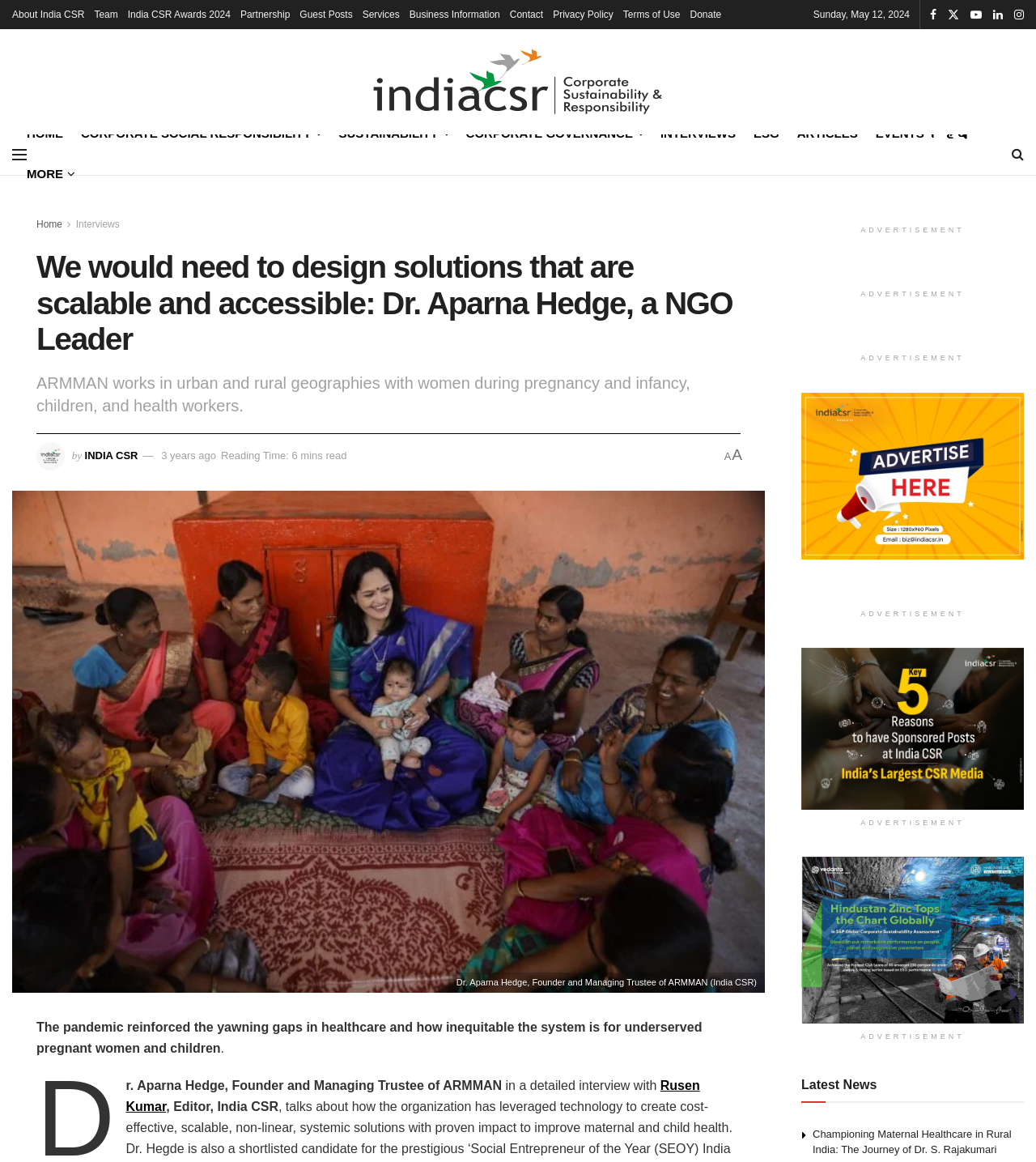Pinpoint the bounding box coordinates of the clickable element needed to complete the instruction: "Click on the 'About India CSR' link". The coordinates should be provided as four float numbers between 0 and 1: [left, top, right, bottom].

[0.012, 0.0, 0.082, 0.025]